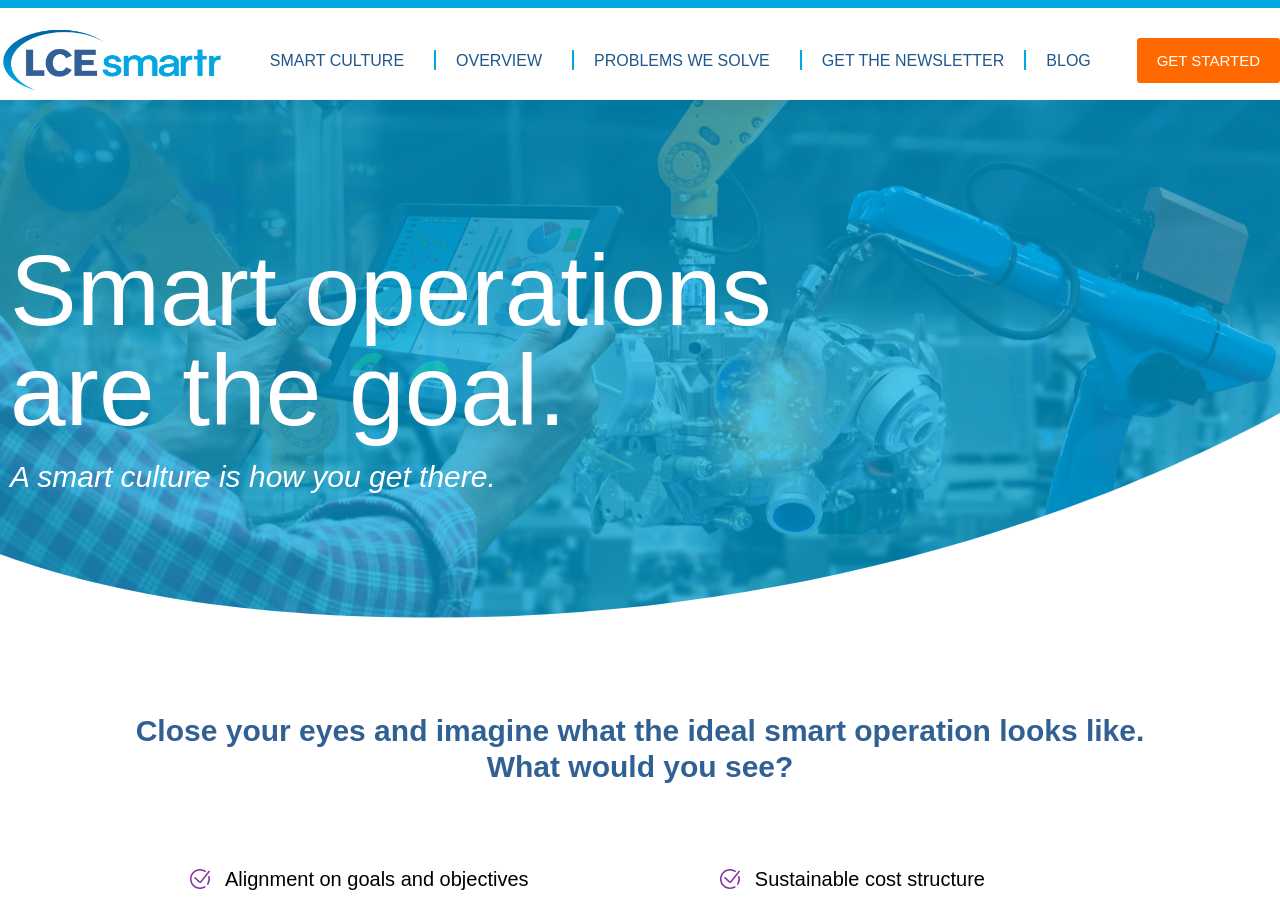Give a succinct answer to this question in a single word or phrase: 
How many images are in the row element?

2